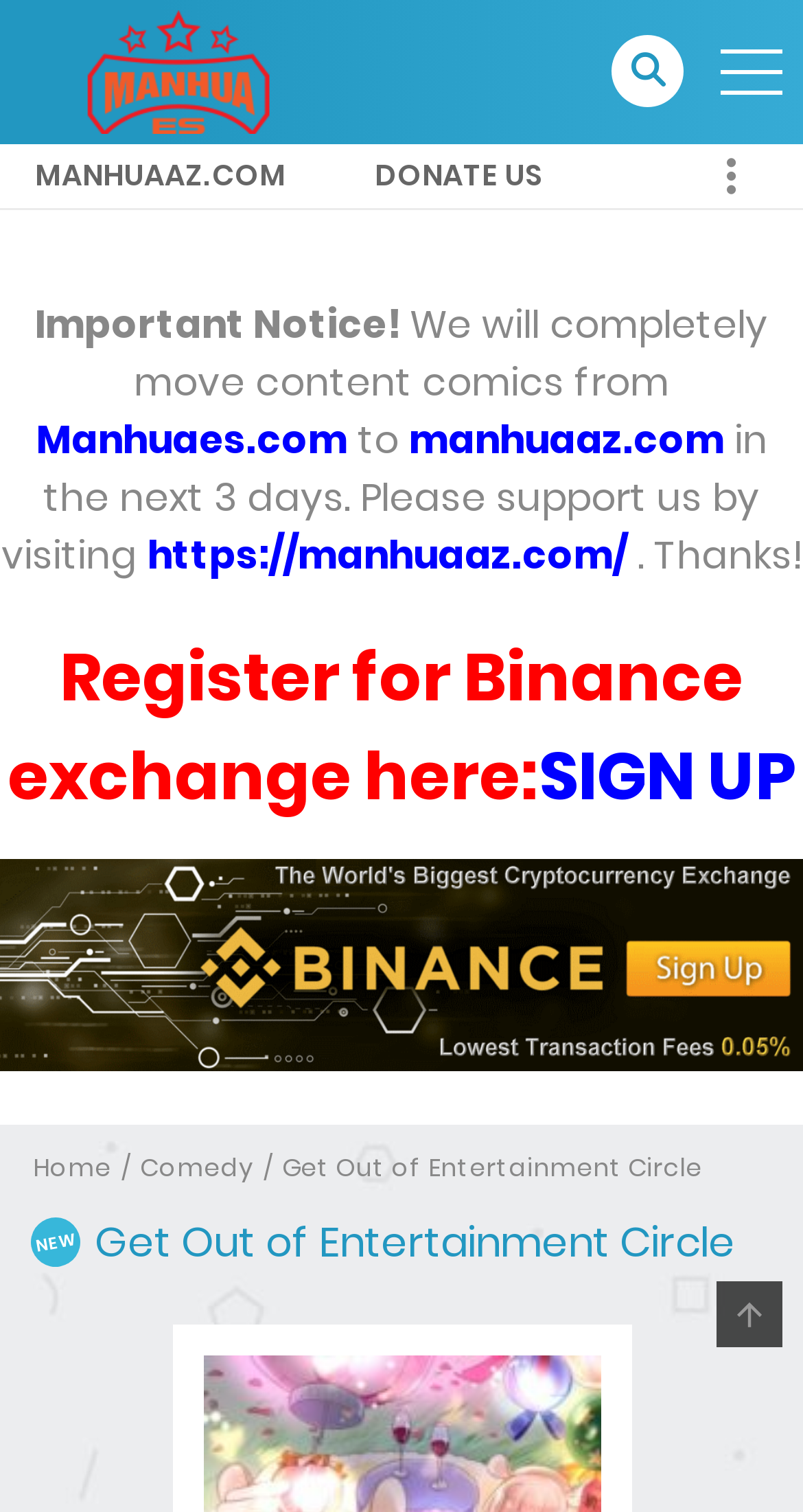Observe the image and answer the following question in detail: What is the purpose of the important notice?

The important notice is an alert box that appears on the webpage, and it informs users that the content comics will be moved from one website to another, specifically from Manhuaes.com to Manhuaaz.com, in the next 3 days.